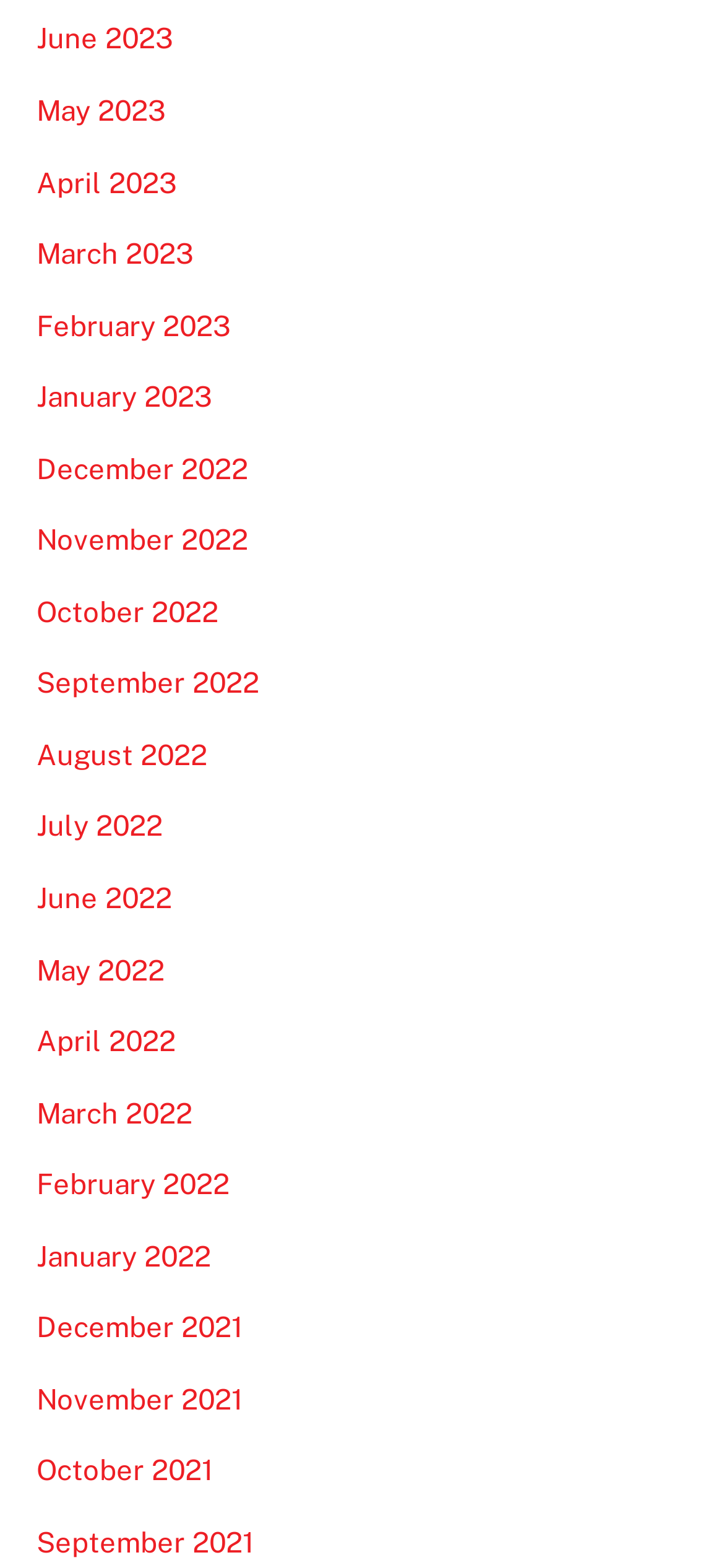Identify the bounding box coordinates for the element you need to click to achieve the following task: "Click on Christy Carlson Romano". Provide the bounding box coordinates as four float numbers between 0 and 1, in the form [left, top, right, bottom].

None